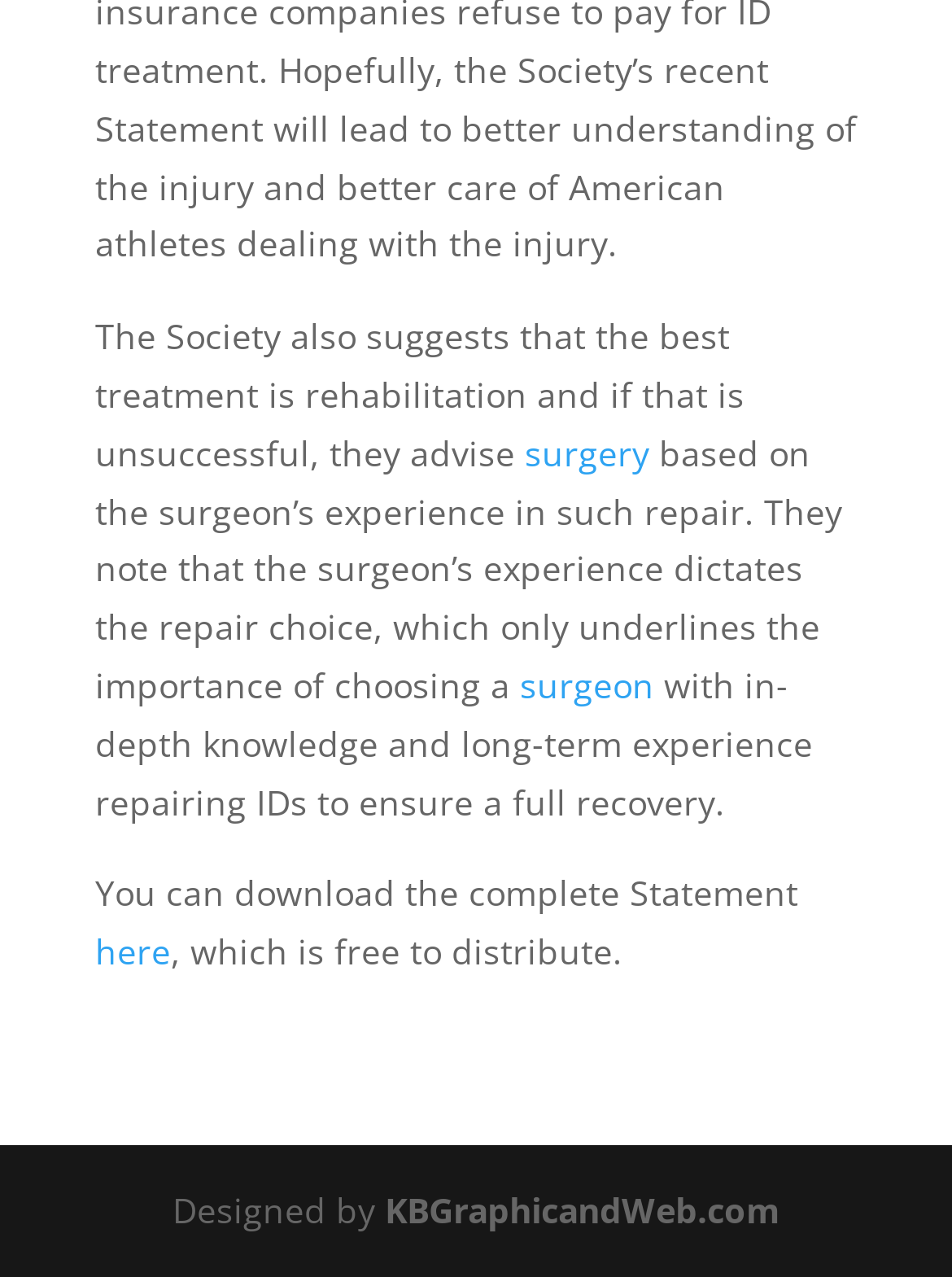What can be downloaded from the webpage?
Answer the question with as much detail as you can, using the image as a reference.

The webpage provides a link to download the complete Statement, which is free to distribute.